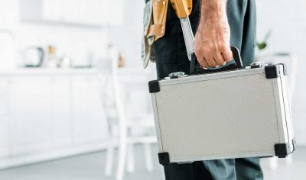What is the plumber holding?
Please provide a comprehensive answer based on the details in the screenshot.

The plumber is holding a silver tool case, which appears sturdy and likely contains essential equipment for addressing various plumbing emergencies.